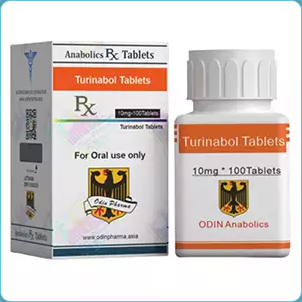What is the brand or manufacturer of Turinabol Tablets?
Give a detailed response to the question by analyzing the screenshot.

The brand or manufacturer of Turinabol Tablets can be identified by looking at the distinctive emblem on the packaging, which features a black eagle. This emblem is likely a symbol of the product's brand or manufacturer, which is listed as 'ODIN Anabolics'.